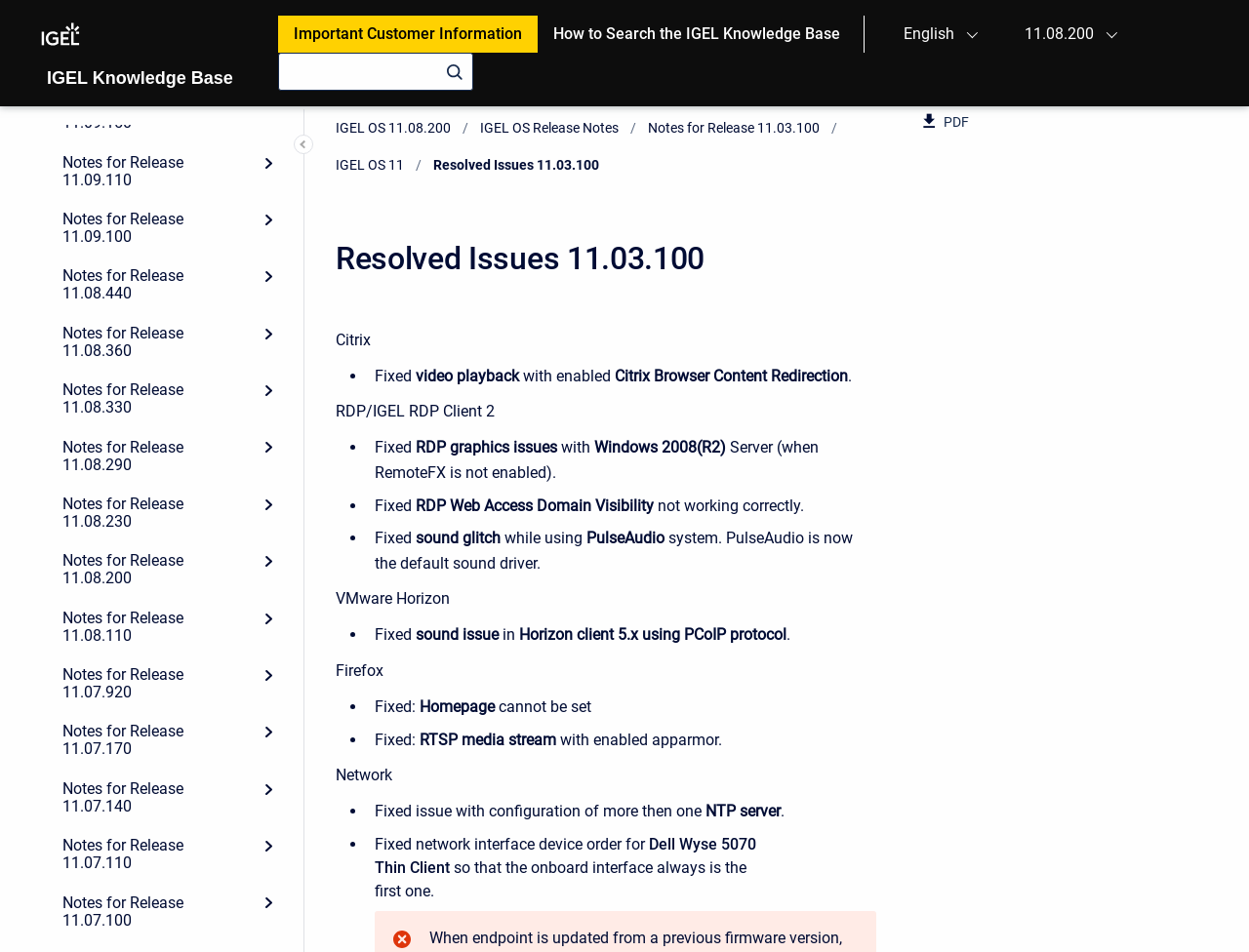Create an elaborate caption for the webpage.

The webpage is titled "Resolved Issues 11.03.100" and appears to be a knowledge base article or release notes page. At the top left, there is a link to "Back to Portal" accompanied by an image. Next to it is a link to "IGEL Knowledge Base". 

Below these links, there is a horizontal menubar with several menu items, including "Important Customer Information", "How to Search the IGEL Knowledge Base", "English", and "11.08.200". 

To the right of the menubar, there is a search textbox with a button next to it. Below the search box, there are several links to release notes for different versions, including "11.09.160", "11.09.150", and so on, each accompanied by an "Expand" button.

On the left side of the page, there is a navigation section with links to "IGEL OS 11.08.200", "IGEL OS Release Notes", and "Notes for Release 11.03.100". Below this, there is a header section with a PDF icon and a heading that matches the page title.

The main content of the page is divided into sections, each describing resolved issues for a specific product or feature, including Citrix, RDP/IGEL RDP Client 2, and VMware Horizon. Each section contains a list of bullet points, with each point describing a fixed issue, such as "Fixed video playback with enabled Citrix Browser Content Redirection" or "Fixed RDP graphics issues with Windows 2008(R2) Server (when RemoteFX is not enabled)".